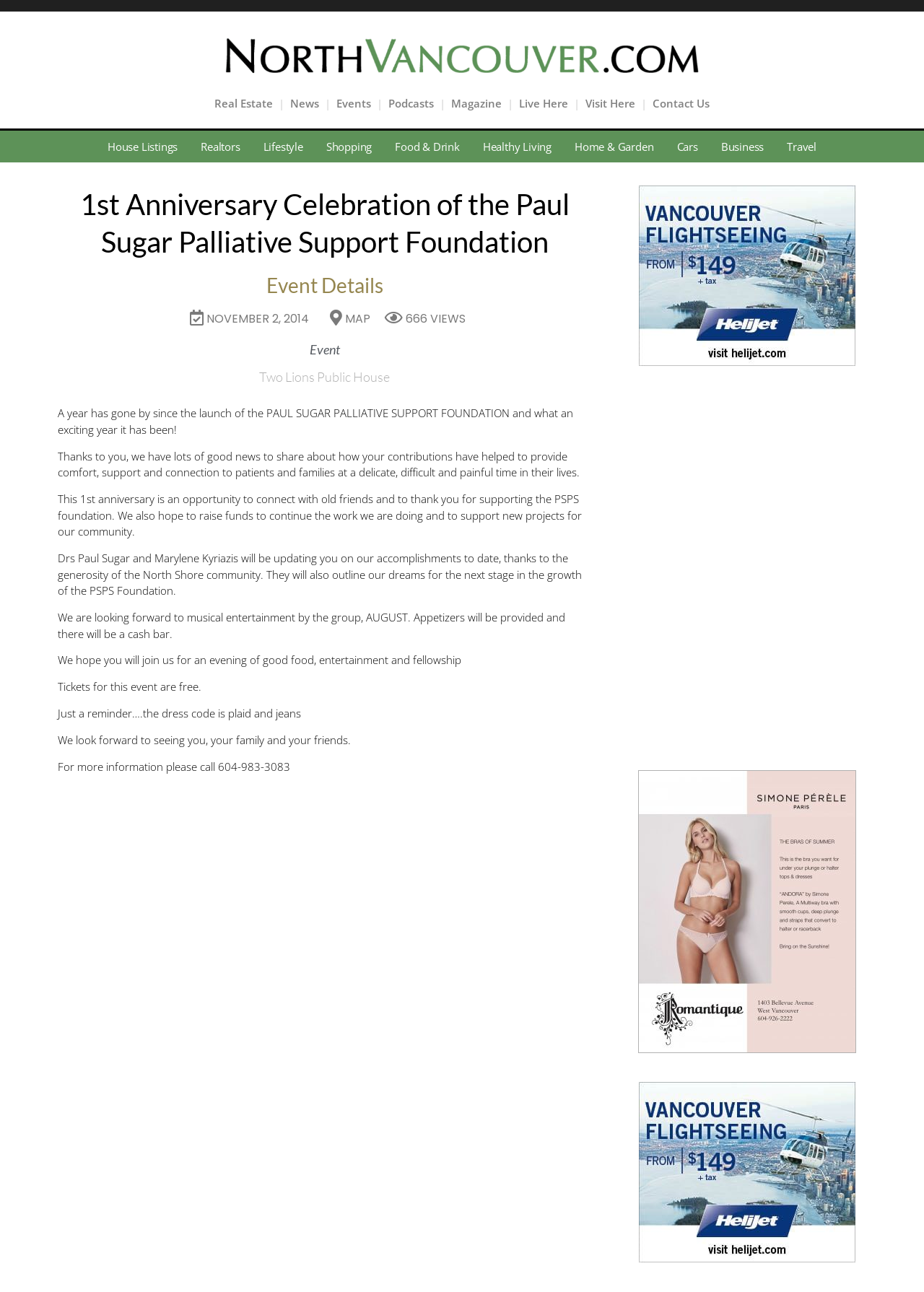Provide your answer in a single word or phrase: 
Where is the event being held?

Two Lions Public House